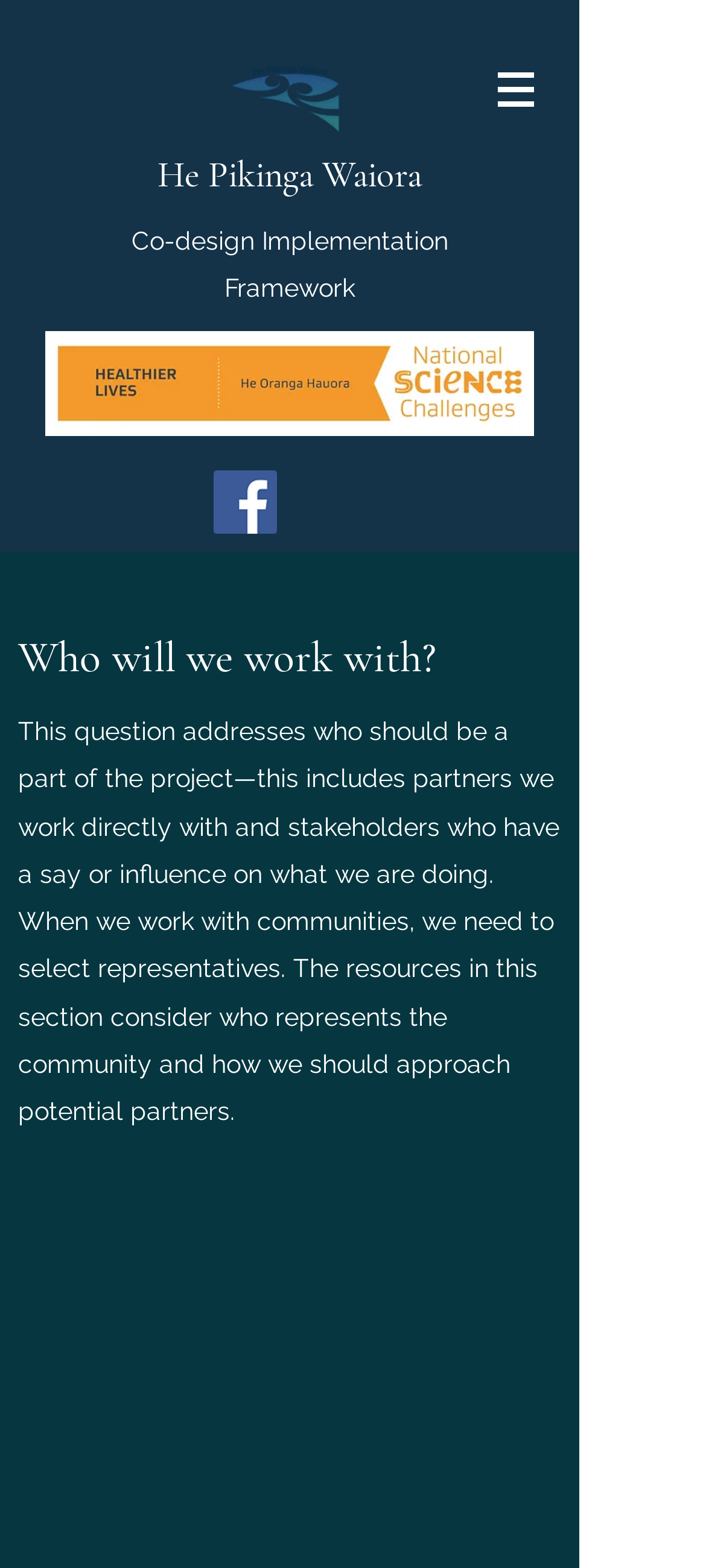What is the purpose of the resources in this section?
Offer a detailed and exhaustive answer to the question.

The resources in this section are mentioned as considering who represents the community and how to approach potential partners. This suggests that the purpose of the resources is to help with the process of selecting community representatives and working with partners.